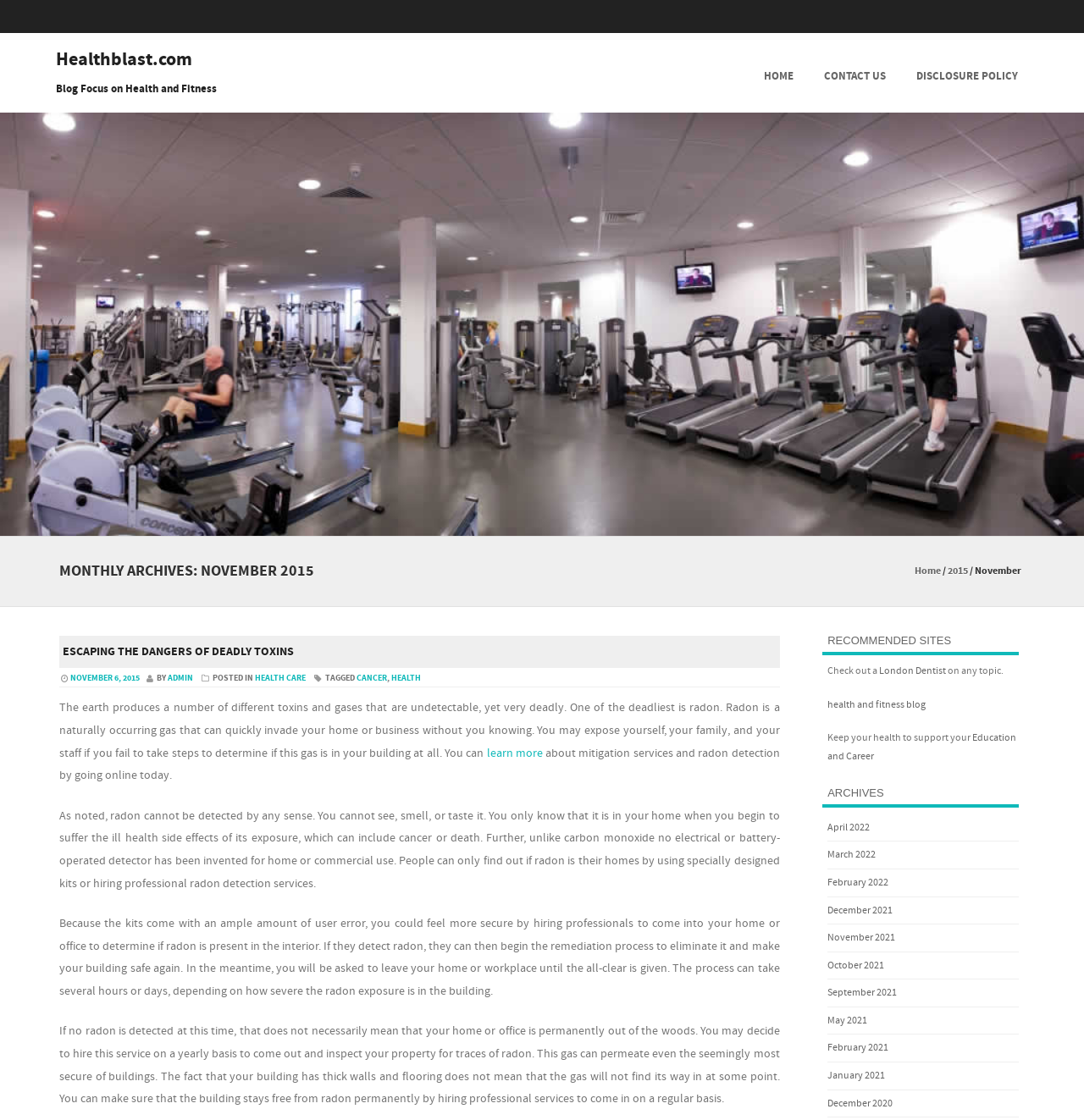Given the element description, predict the bounding box coordinates in the format (top-left x, top-left y, bottom-right x, bottom-right y). Make sure all values are between 0 and 1. Here is the element description: health and fitness blog

[0.763, 0.623, 0.854, 0.635]